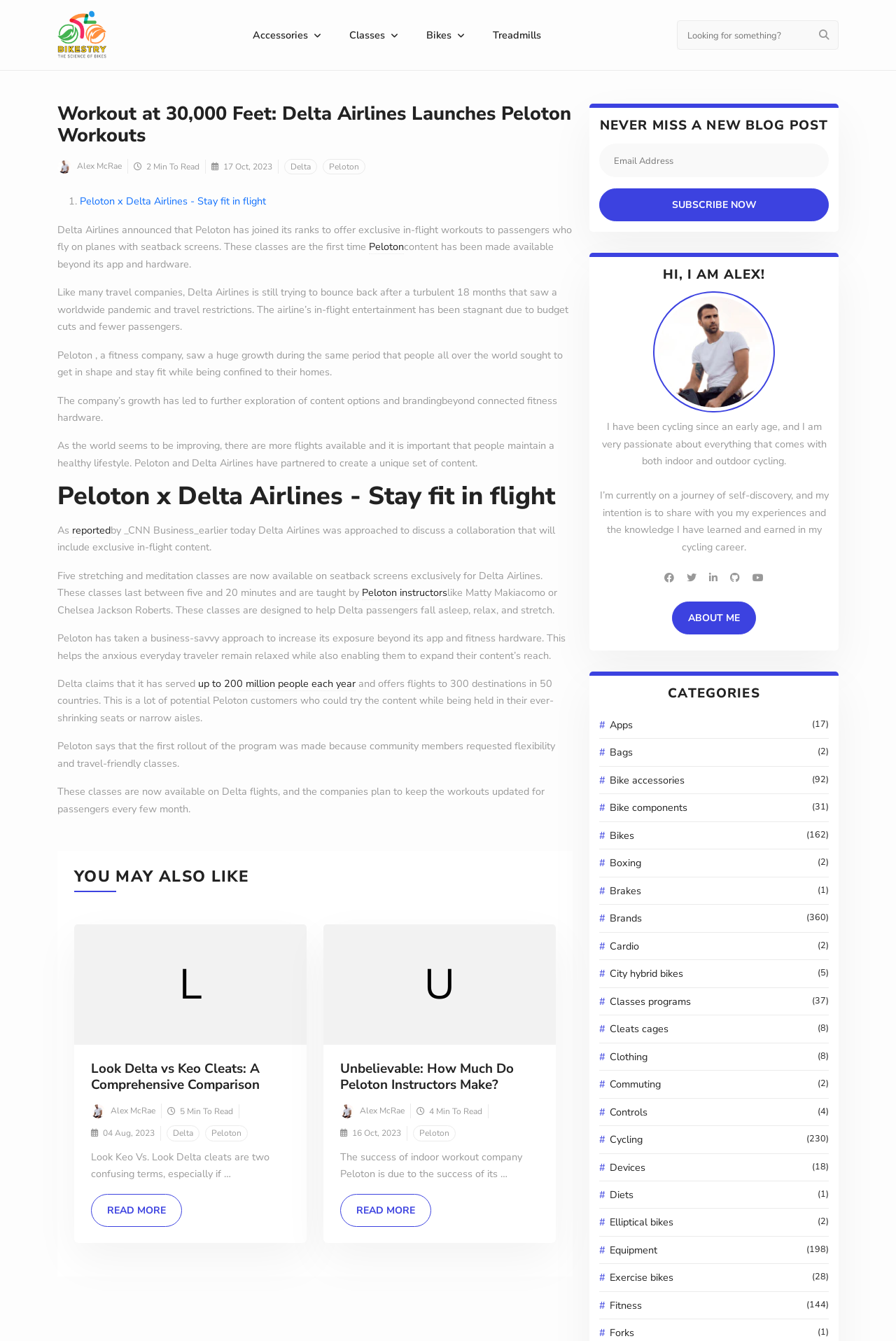Consider the image and give a detailed and elaborate answer to the question: 
How many destinations does Delta Airlines offer flights to?

According to the article, Delta Airlines claims that it has served up to 200 million people each year and offers flights to 300 destinations in 50 countries.